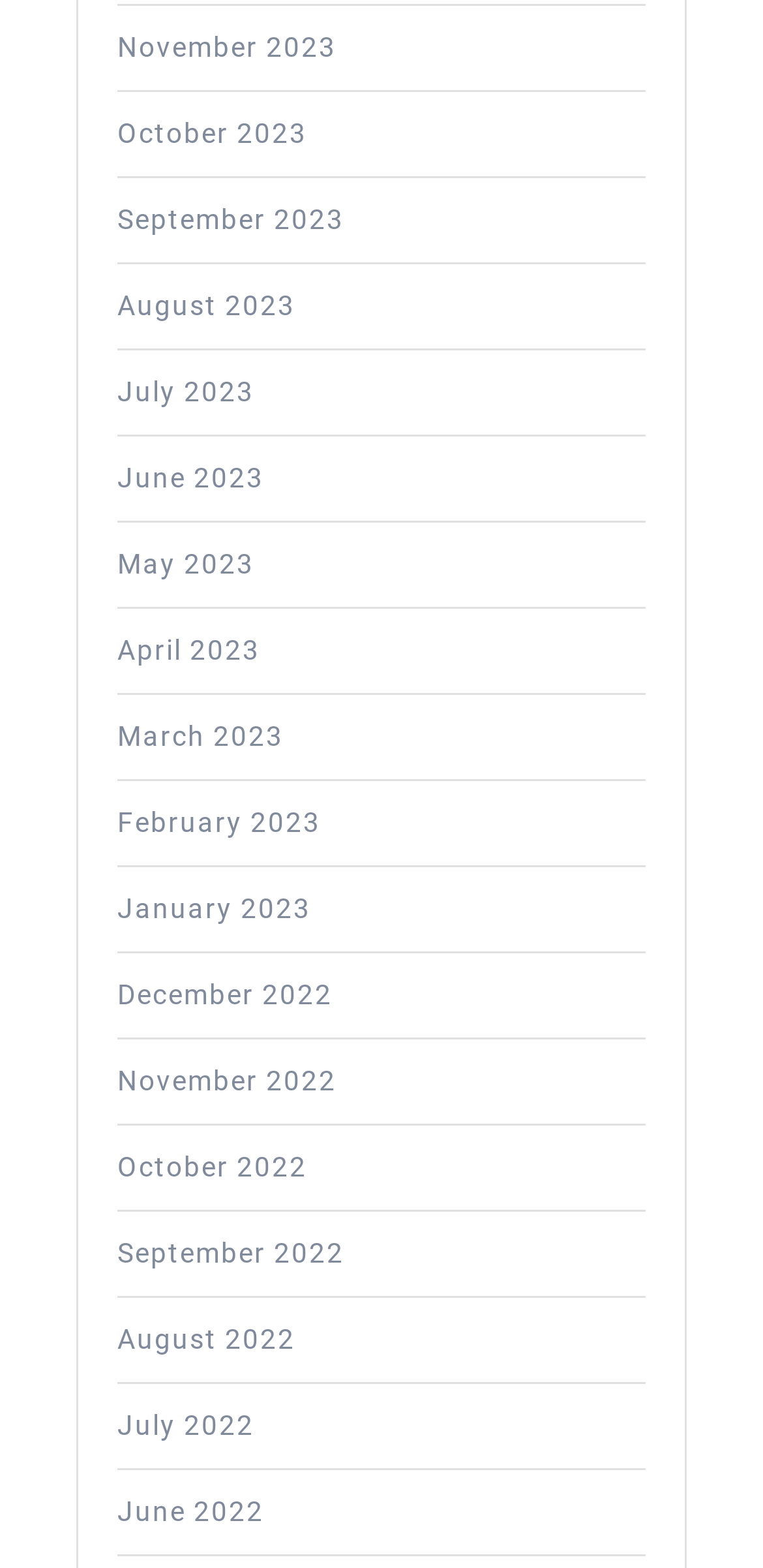Based on the visual content of the image, answer the question thoroughly: What is the latest month listed?

I looked at the list of links and found that the first link is 'November 2023', which is the latest month listed.